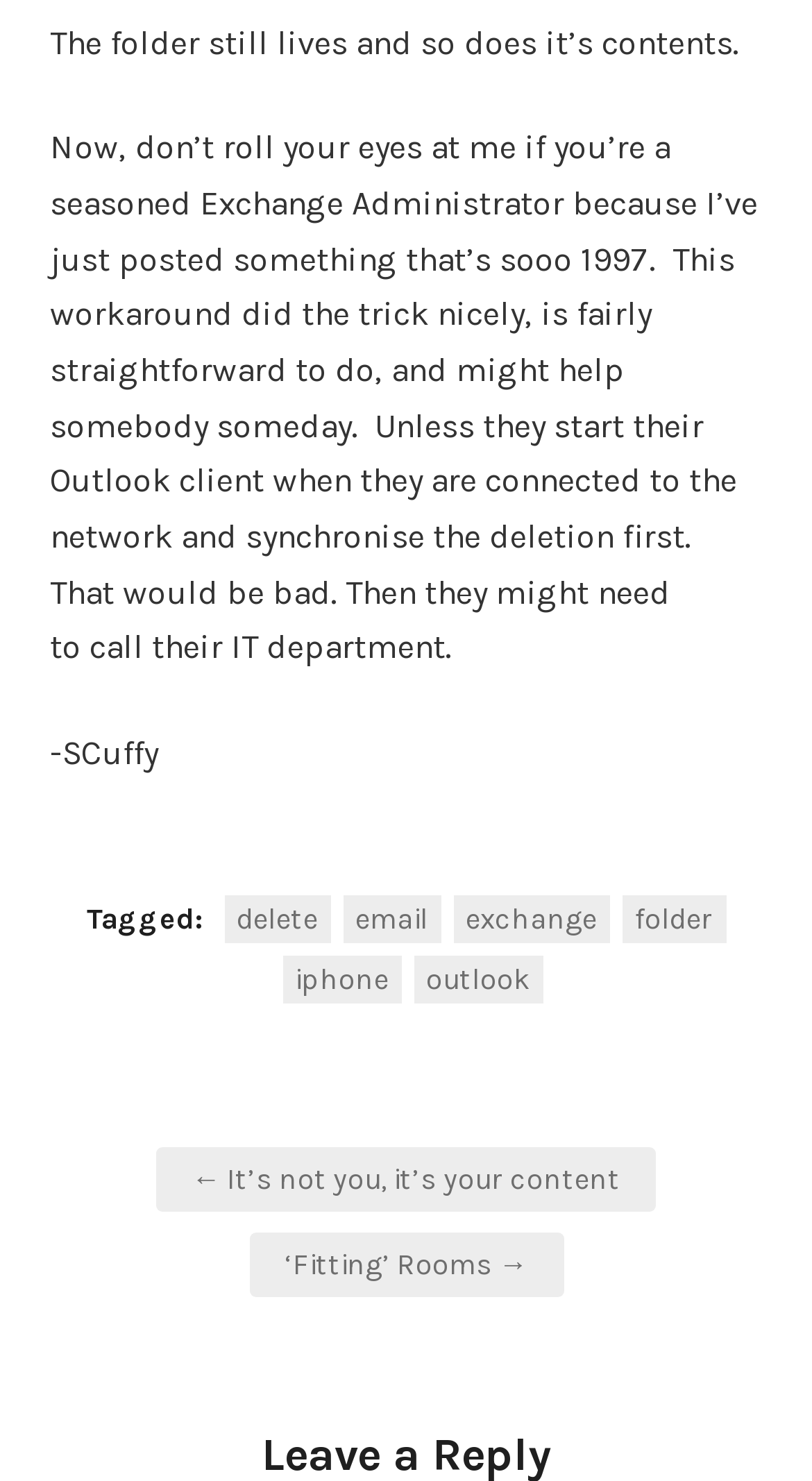Answer the following inquiry with a single word or phrase:
How many links are in the footer?

5